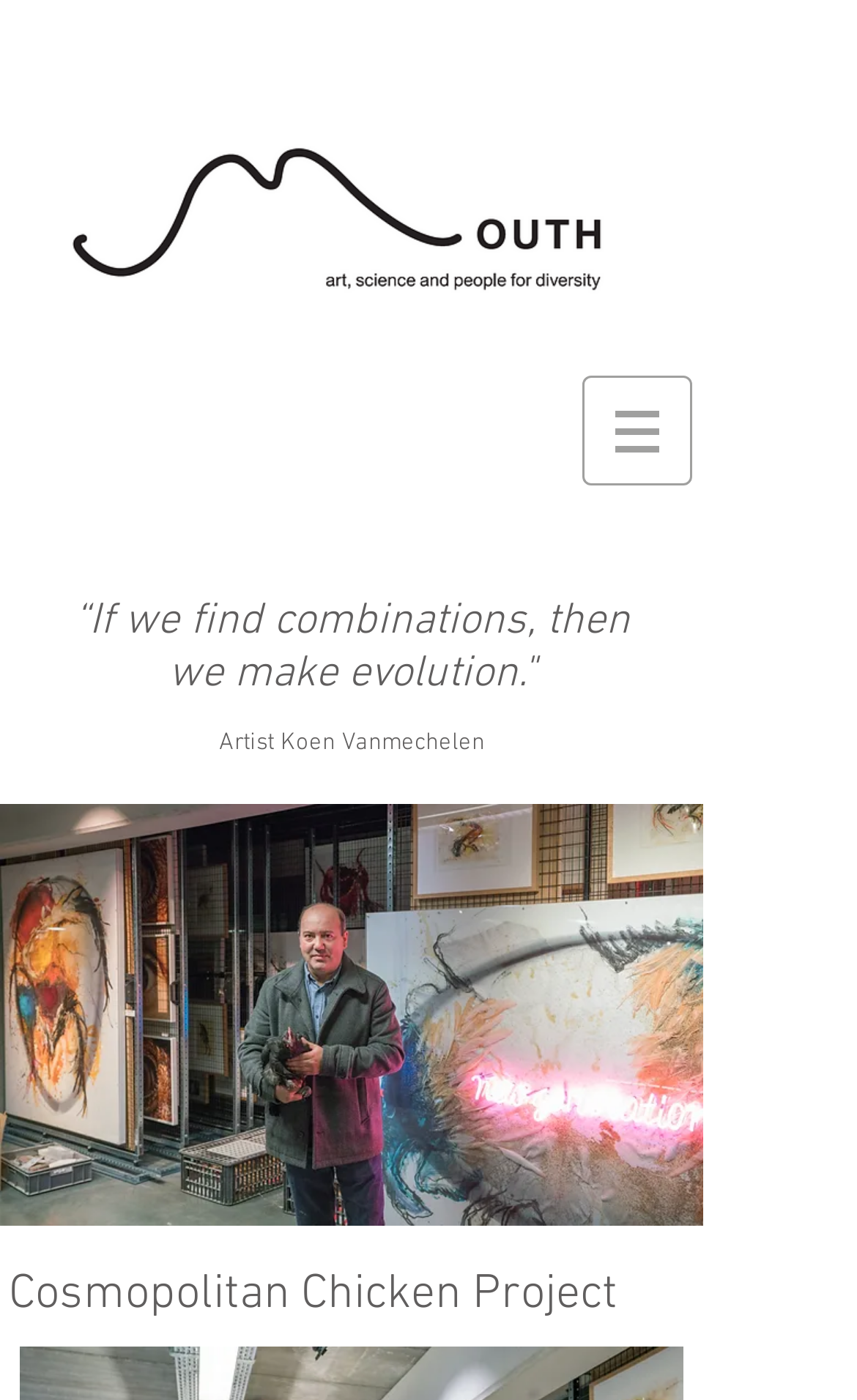Produce a meticulous description of the webpage.

The webpage is about the "PS Civil scientists | mouth" project, with a focus on the "Cosmopolitan Chicken Project". At the top right corner, there is a navigation menu labeled "Site" with a button that has a popup menu, accompanied by a small image. 

Below the navigation menu, there is a prominent link that spans most of the width of the page. 

The main content of the page is a quote, "“If we find combinations, then we make evolution.”, which is positioned near the top center of the page. Following the quote, there is a brief description, "Artist Koen Vanmechelen", indicating the author of the quote. 

At the very bottom of the page, there is a heading that reads "Cosmopolitan Chicken Project", which is centered and takes up most of the width of the page.